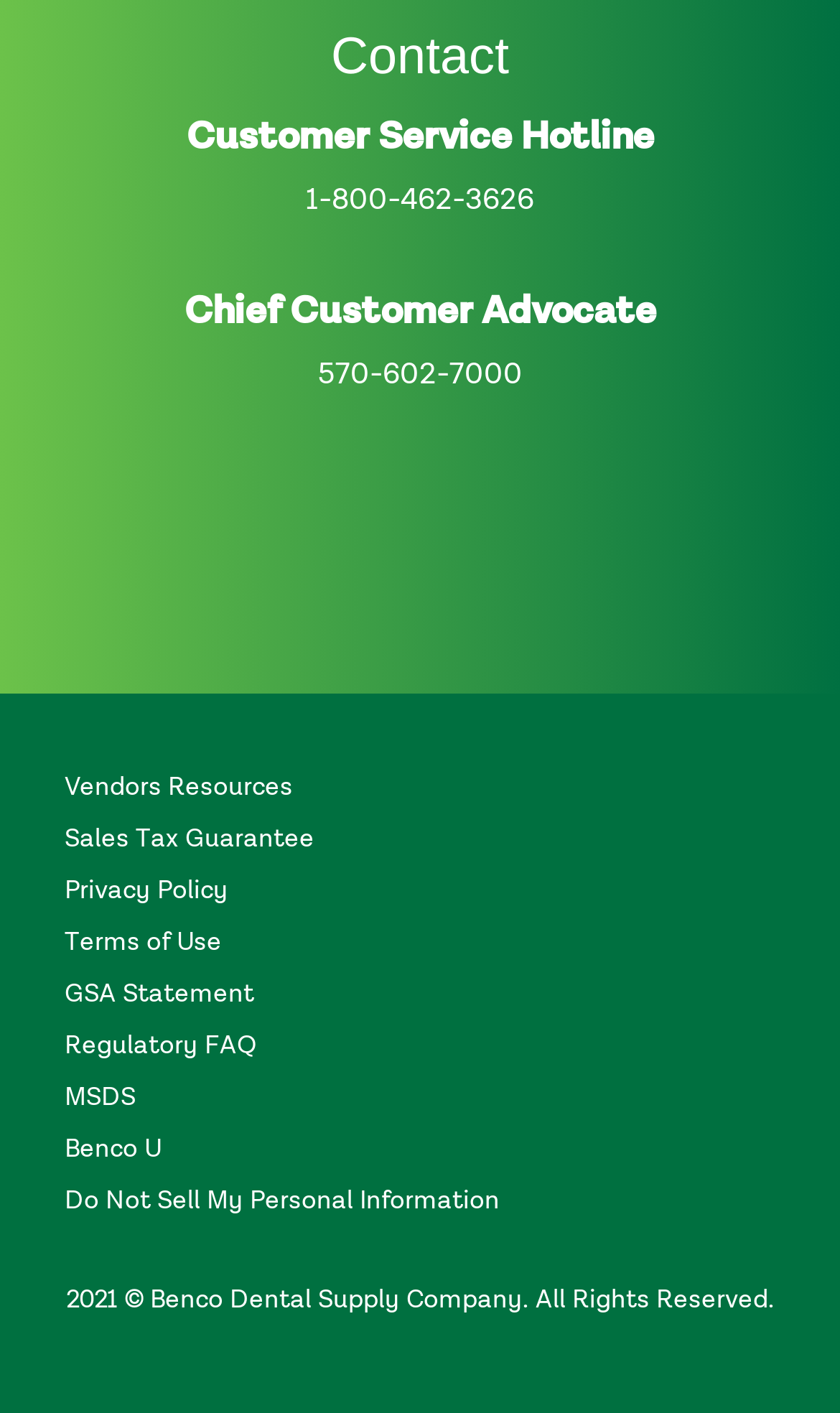Could you provide the bounding box coordinates for the portion of the screen to click to complete this instruction: "Contact customer service"?

[0.394, 0.019, 0.606, 0.068]